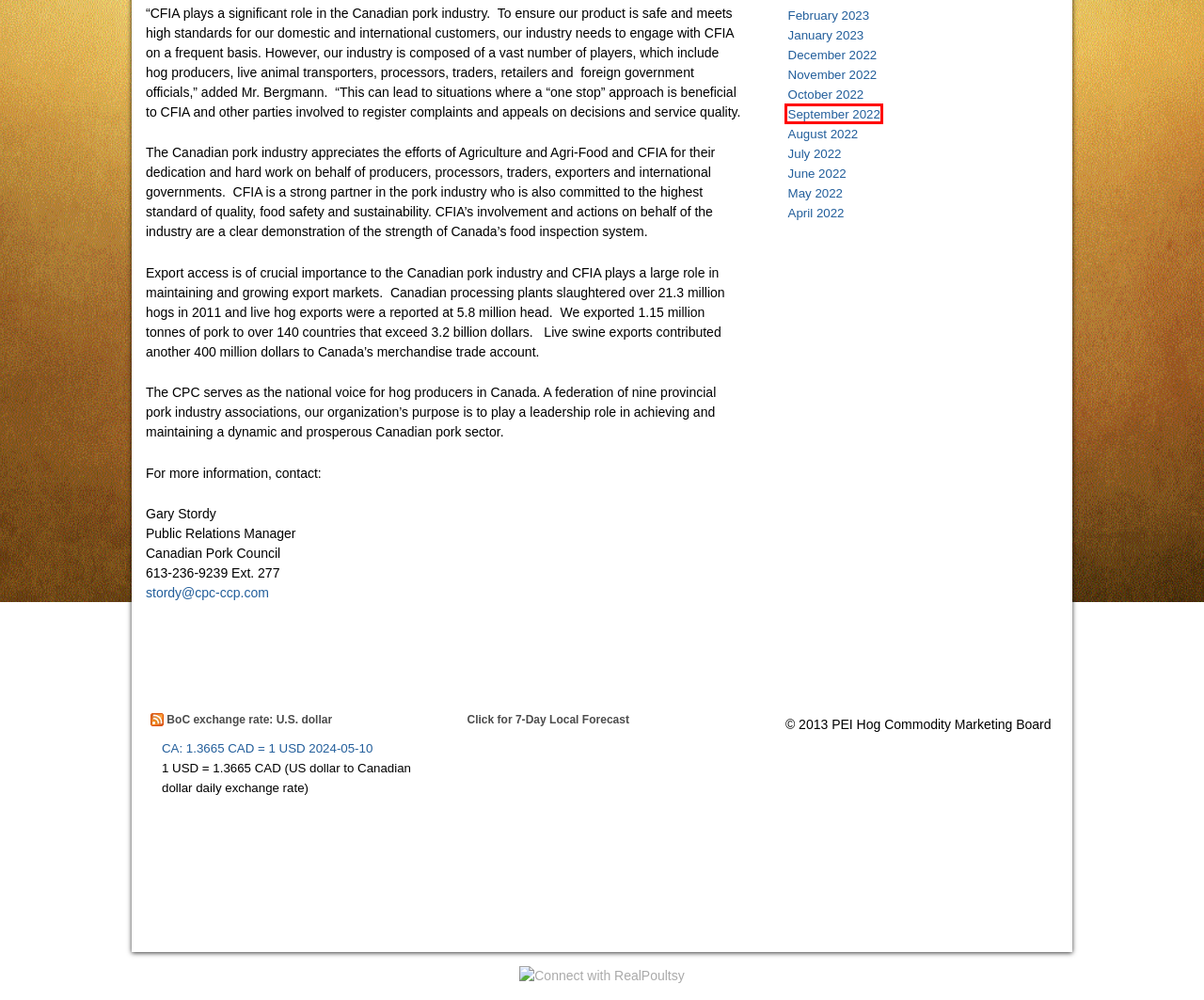Given a webpage screenshot with a red bounding box around a UI element, choose the webpage description that best matches the new webpage after clicking the element within the bounding box. Here are the candidates:
A. PEI Hog Commodity Marketing Board | February 2023
B. PEI Hog Commodity Marketing Board | May 2022
C. Exchange rates - Bank of Canada
D. PEI Hog Commodity Marketing Board | October 2022
E. PEI Hog Commodity Marketing Board | June 2022
F. PEI Hog Commodity Marketing Board | August 2022
G. PEI Hog Commodity Marketing Board | September 2022
H. PEI Hog Commodity Marketing Board | November 2022

G